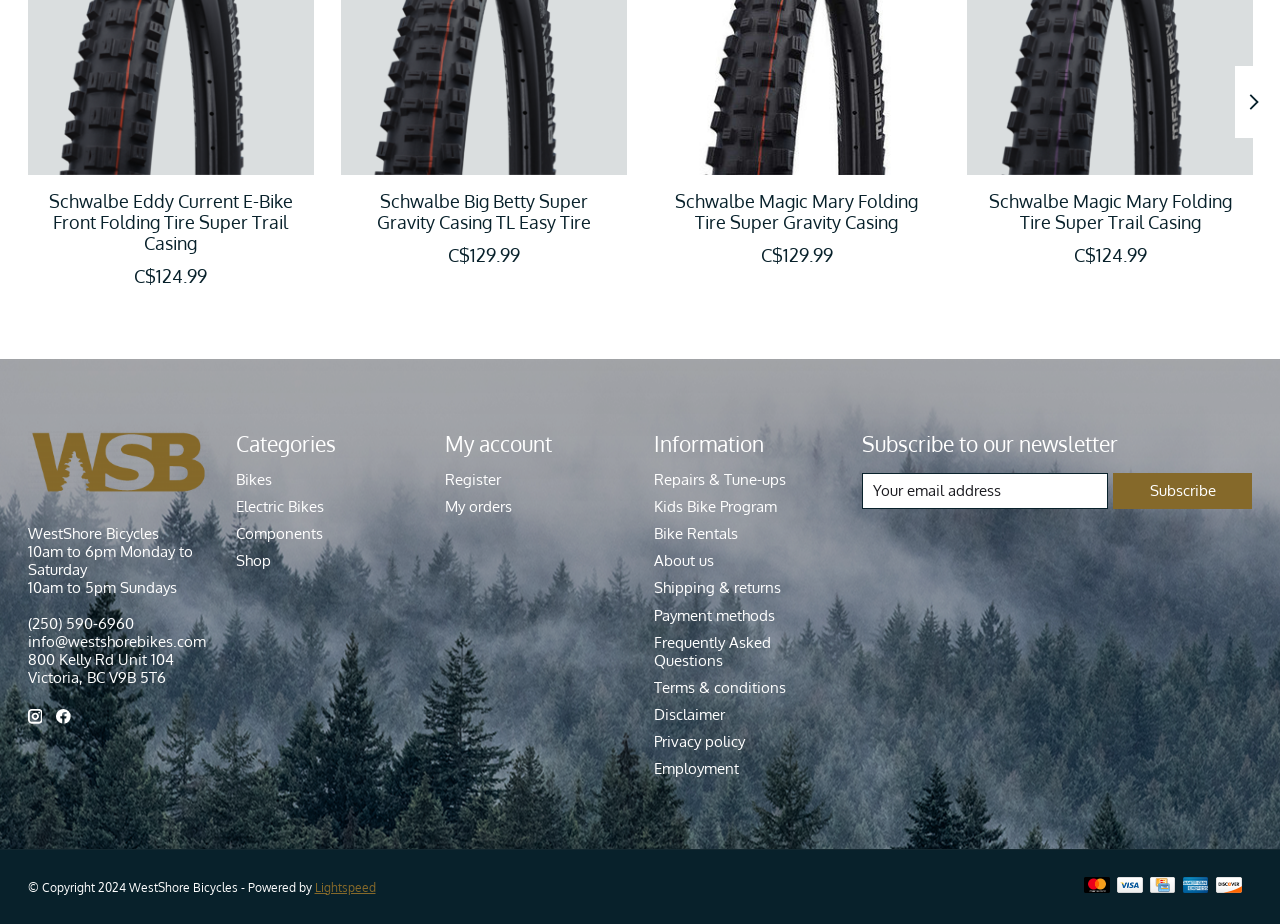Examine the image carefully and respond to the question with a detailed answer: 
What are the business hours of WestShore Bicycles on Sundays?

The business hours of WestShore Bicycles can be found at the bottom of the webpage, and on Sundays, they are open from 10am to 5pm.